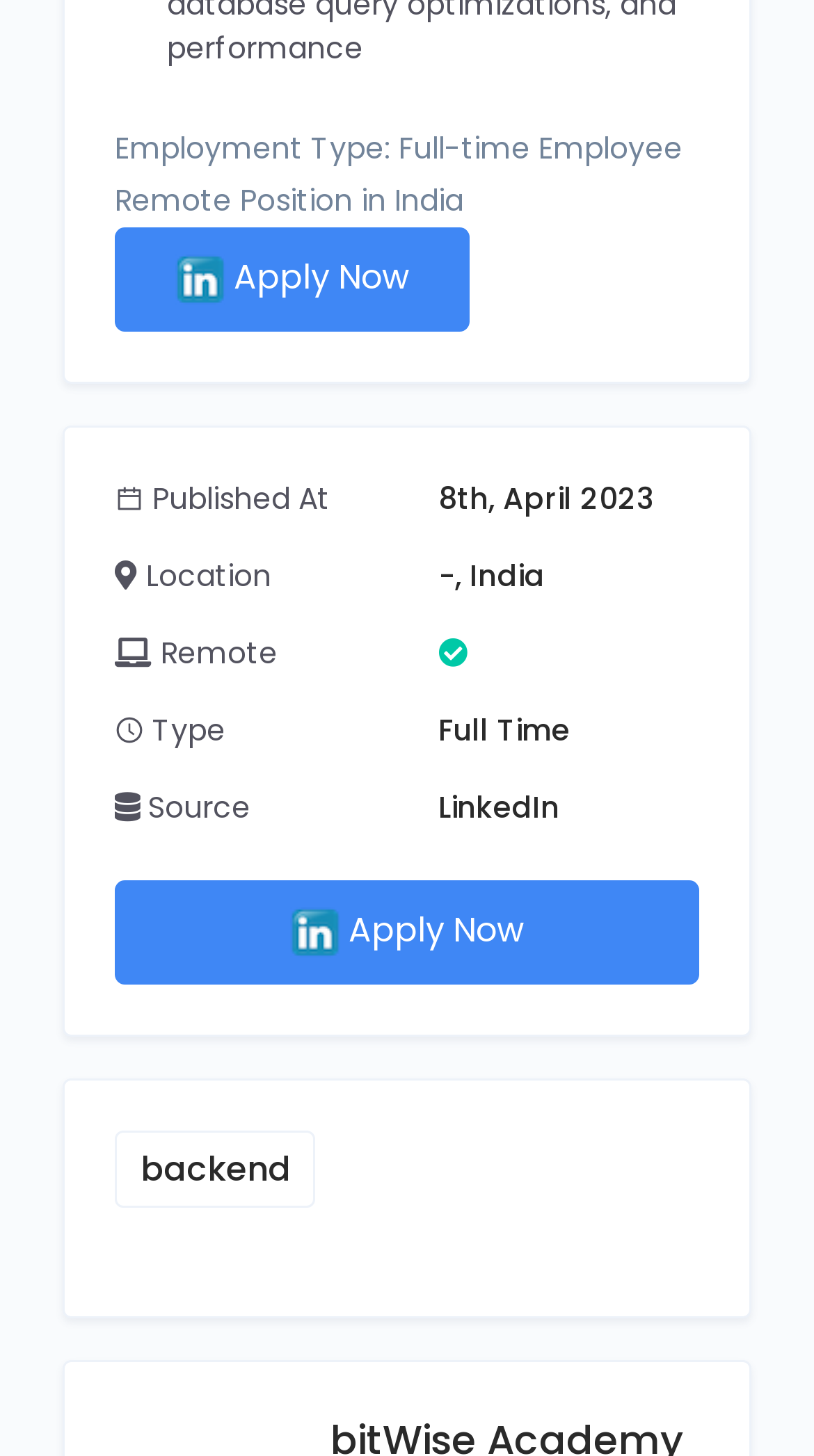Given the element description "Technix Update" in the screenshot, predict the bounding box coordinates of that UI element.

None